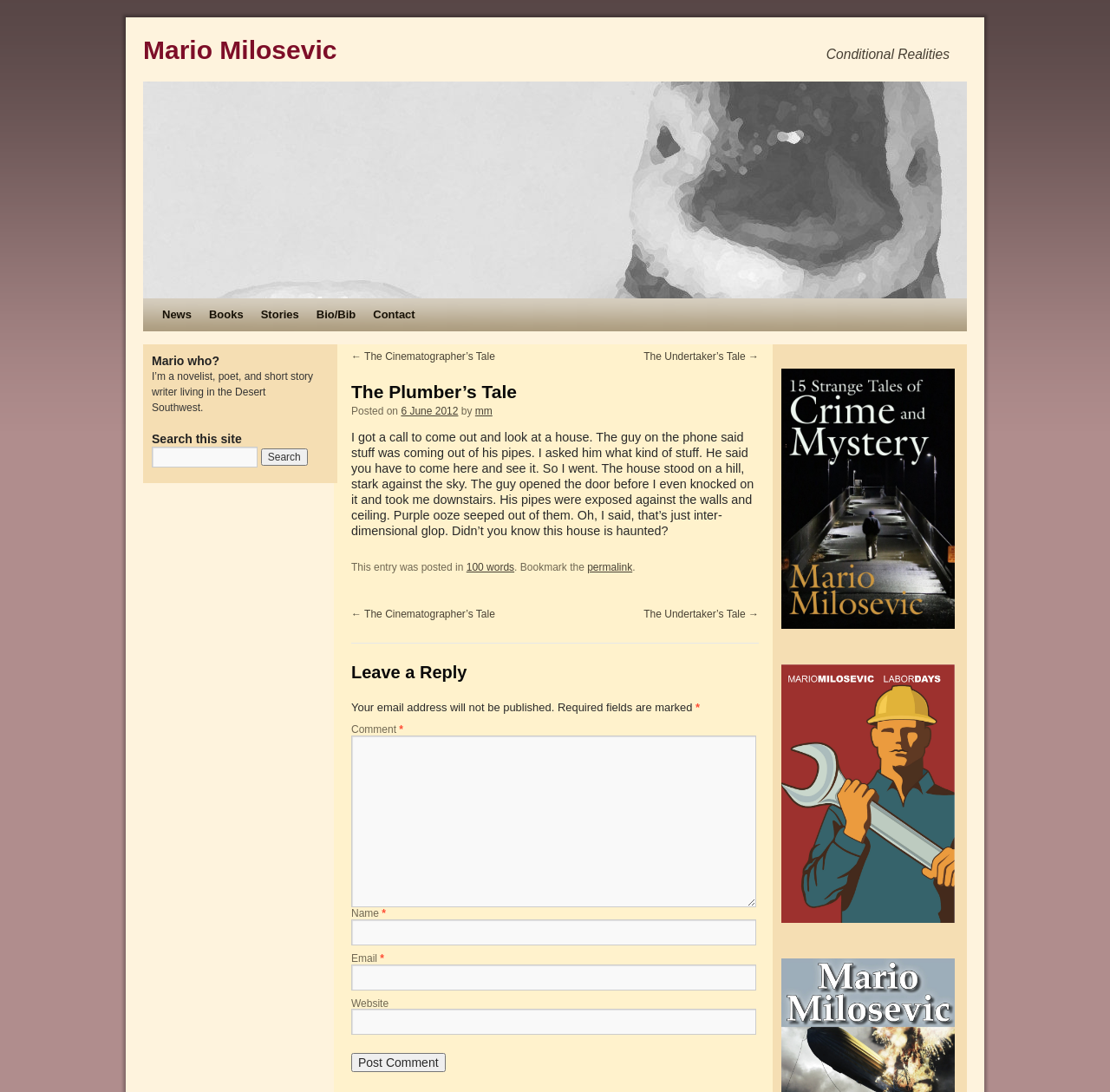What is the date of the current story?
Provide an in-depth answer to the question, covering all aspects.

I found the date of the current story by looking at the link element, which says '6 June 2012'.